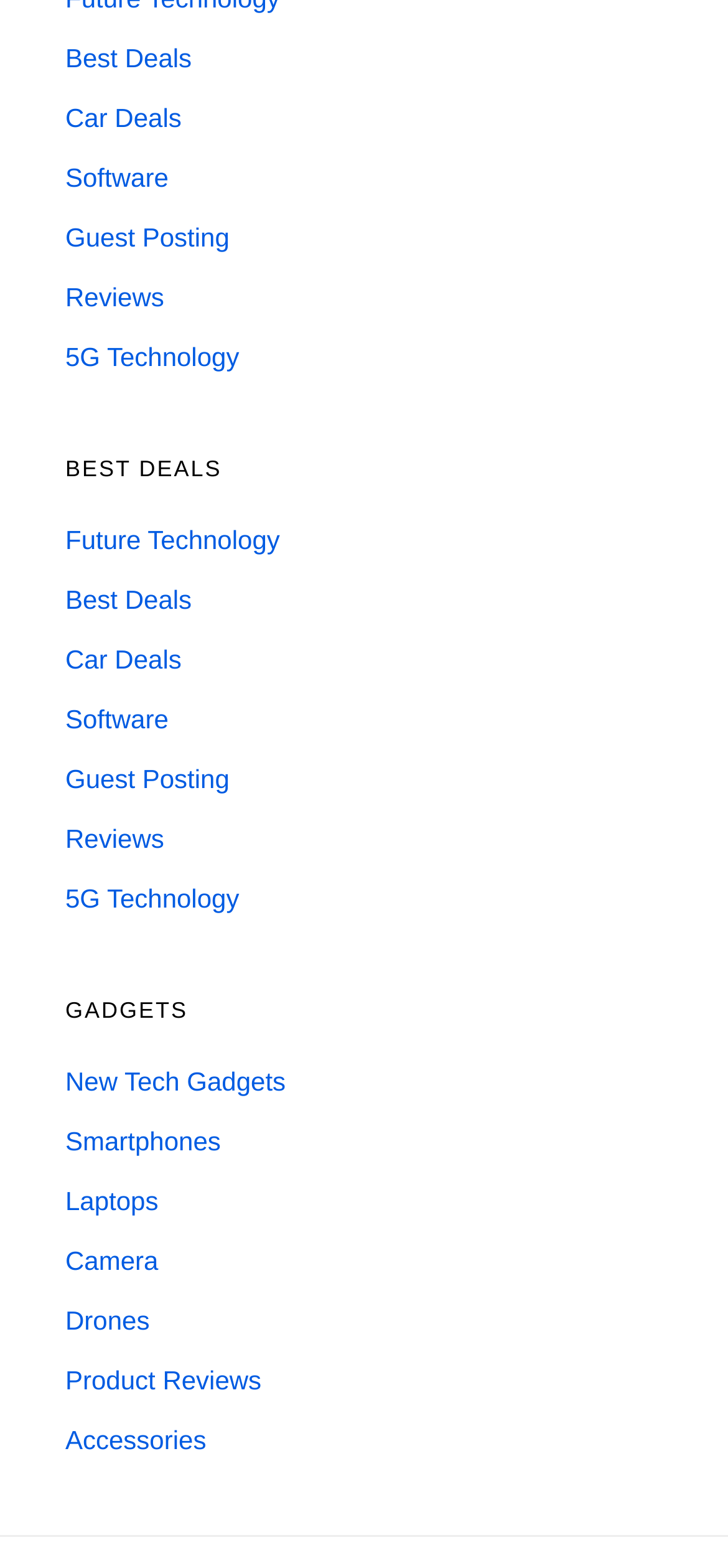Can you pinpoint the bounding box coordinates for the clickable element required for this instruction: "Check out Car Deals"? The coordinates should be four float numbers between 0 and 1, i.e., [left, top, right, bottom].

[0.09, 0.066, 0.249, 0.085]